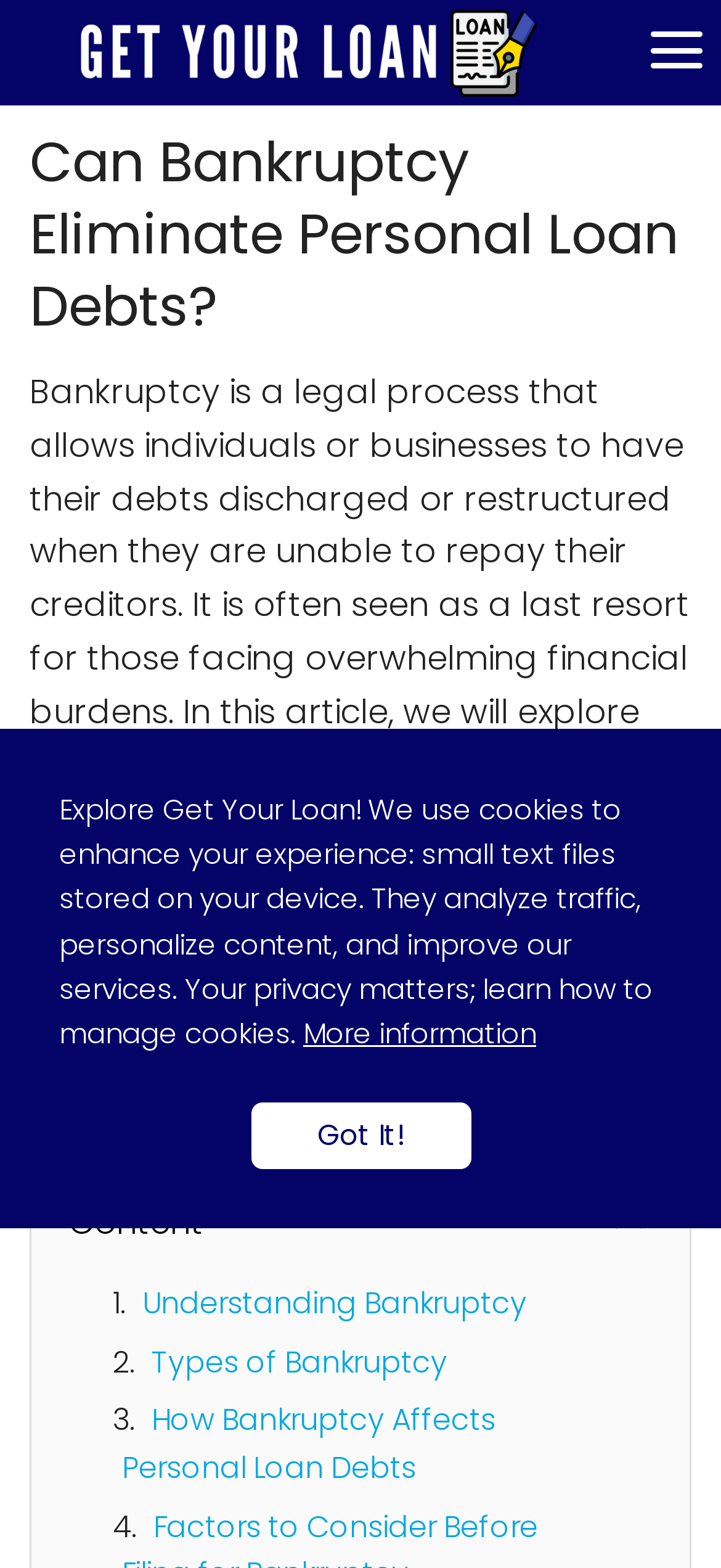Extract the primary header of the webpage and generate its text.

Can Bankruptcy Eliminate Personal Loan Debts?